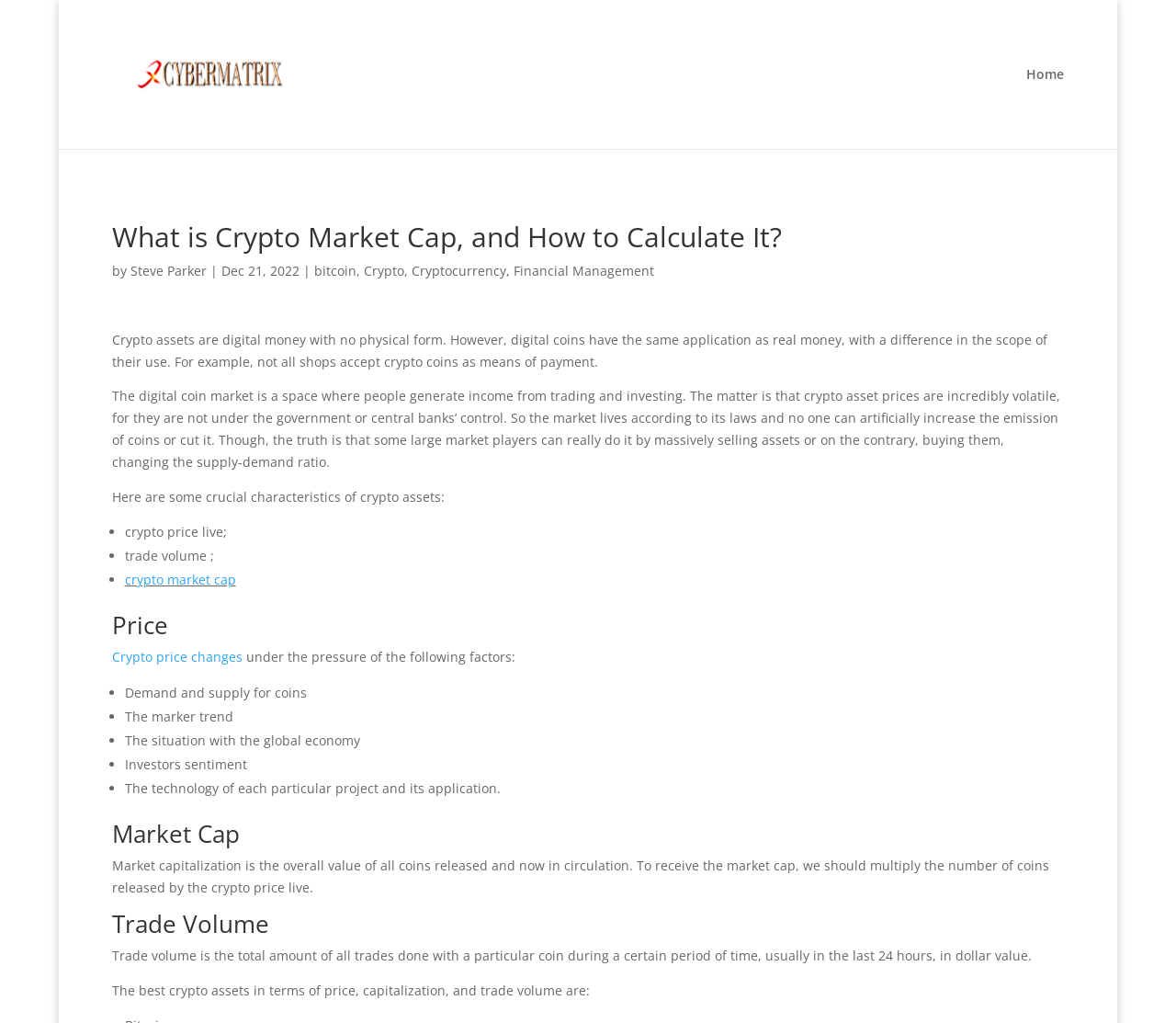Identify the coordinates of the bounding box for the element that must be clicked to accomplish the instruction: "Learn about Crypto price changes".

[0.095, 0.634, 0.206, 0.651]